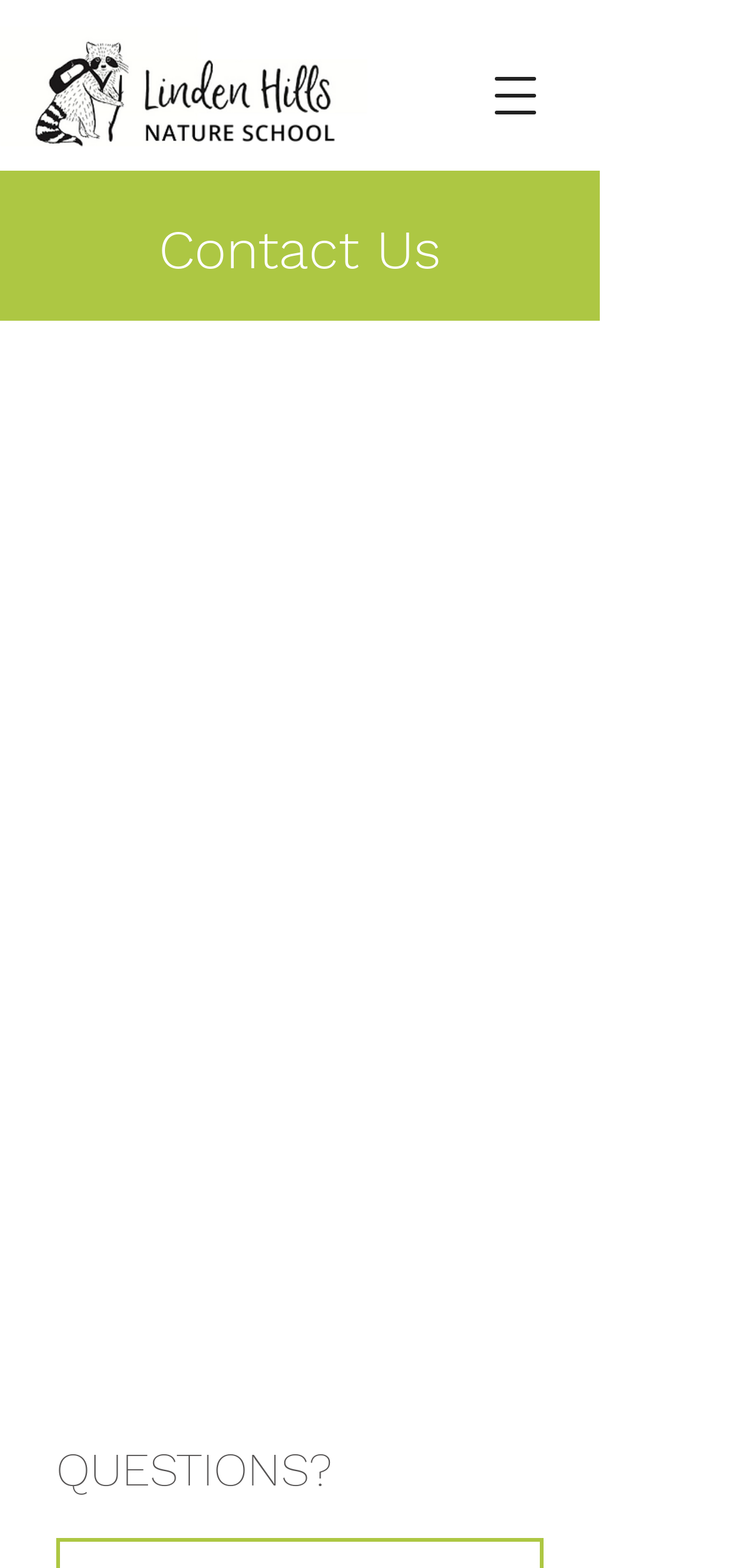From the element description: "aria-label="Open navigation menu"", extract the bounding box coordinates of the UI element. The coordinates should be expressed as four float numbers between 0 and 1, in the order [left, top, right, bottom].

[0.641, 0.031, 0.769, 0.091]